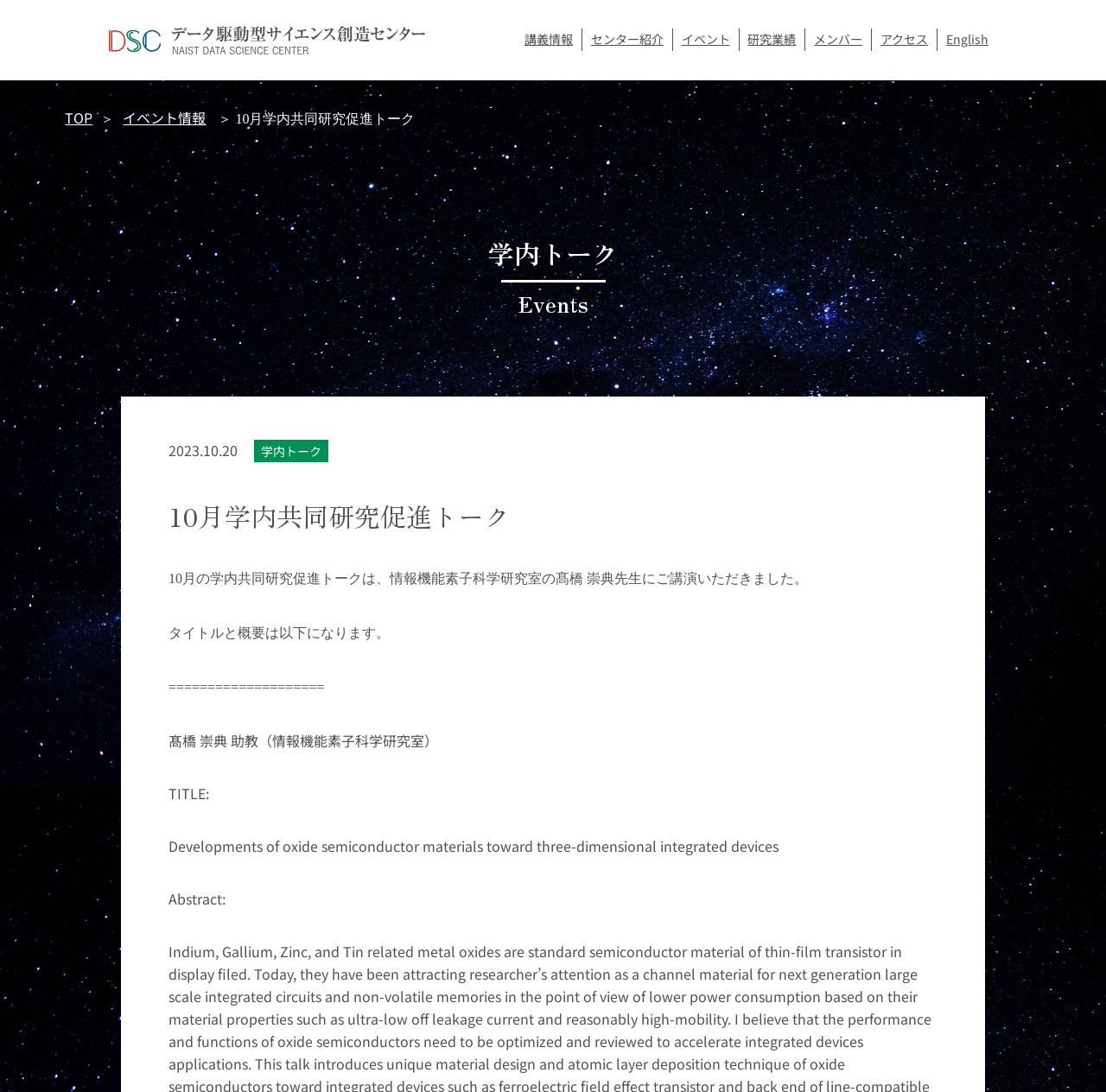Refer to the image and answer the question with as much detail as possible: How many links are there in the top navigation menu?

I counted the number of link elements in the top navigation menu, which are '講義情報', 'センター紹介', 'イベント', '研究業績', 'メンバー', 'アクセス', and 'English'.